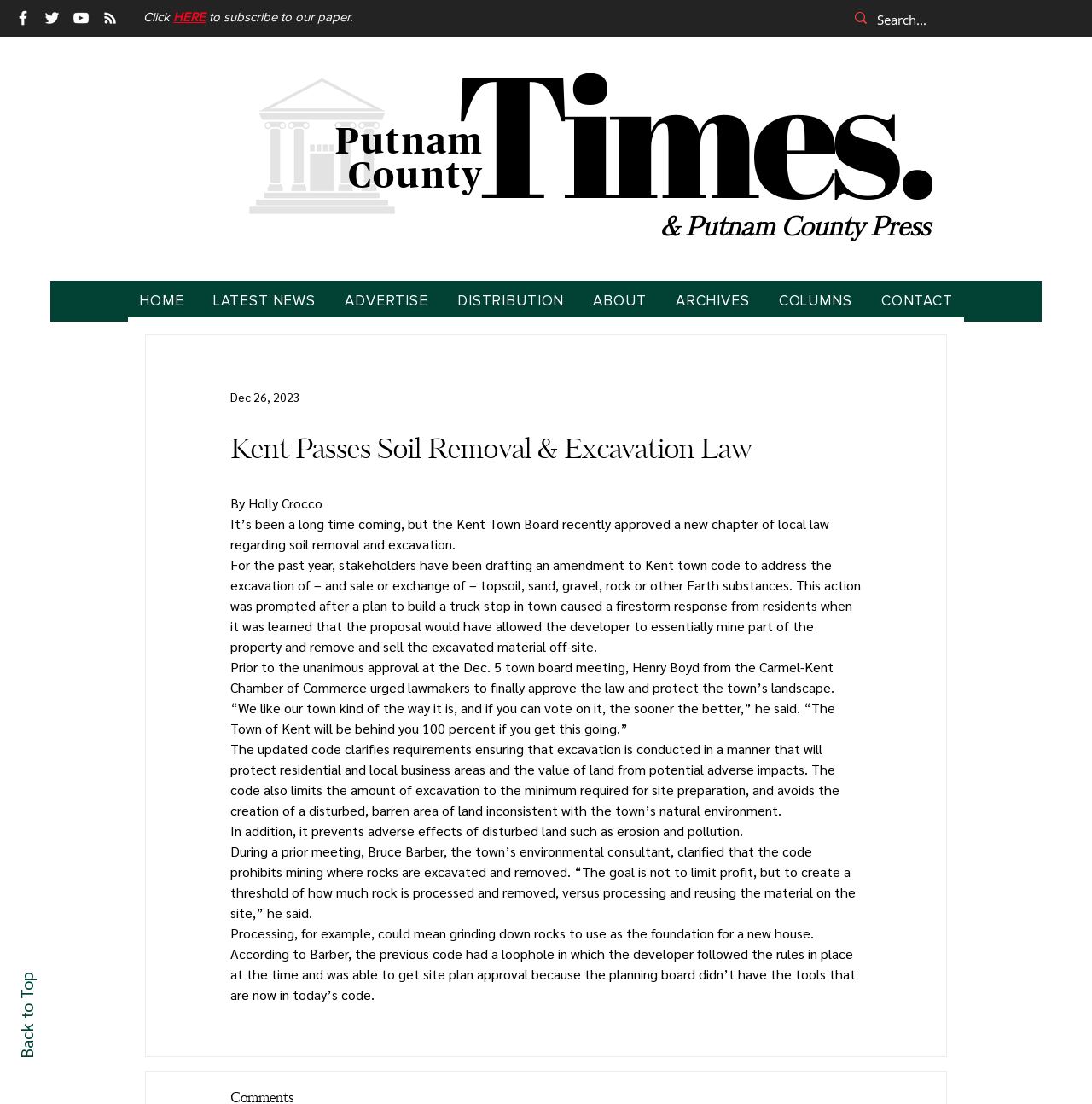Identify the bounding box coordinates for the UI element mentioned here: "Back to Top". Provide the coordinates as four float values between 0 and 1, i.e., [left, top, right, bottom].

[0.014, 0.88, 0.034, 0.959]